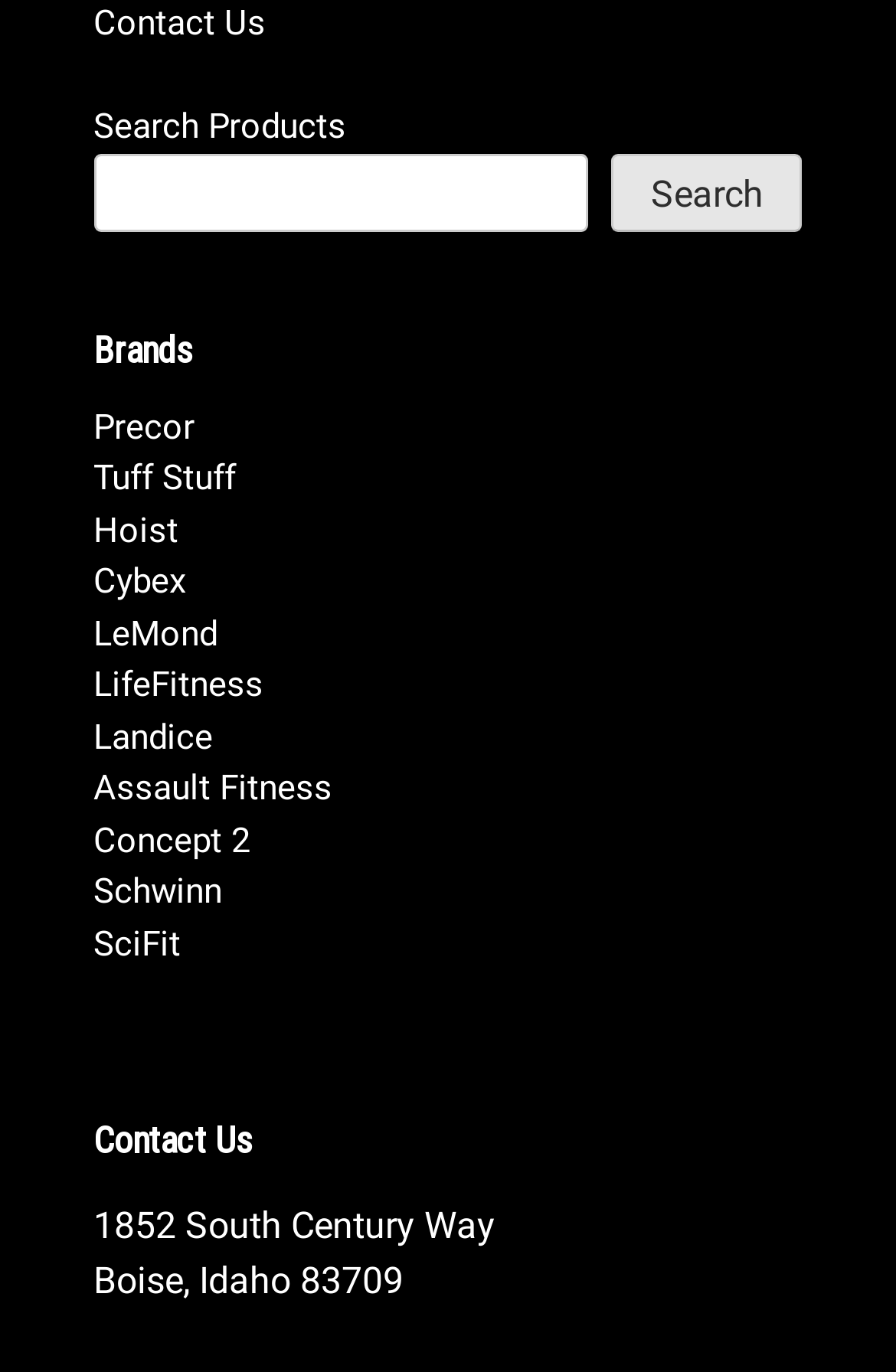What is the purpose of the search box?
Using the image, provide a detailed and thorough answer to the question.

The search box is located at the top of the webpage, and it has a static text 'Search Products' next to it, indicating that the search box is used to search for products on the website.